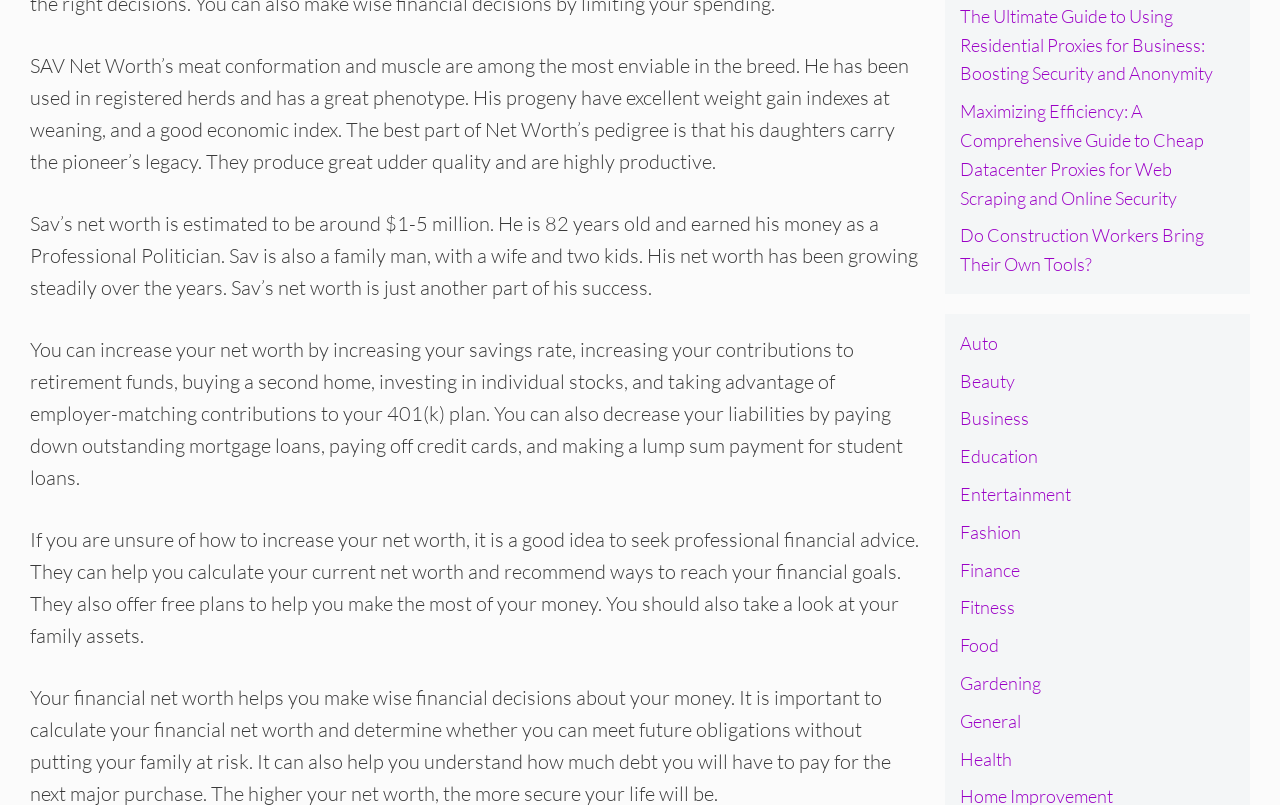Identify and provide the bounding box for the element described by: "Auto".

[0.75, 0.412, 0.78, 0.44]